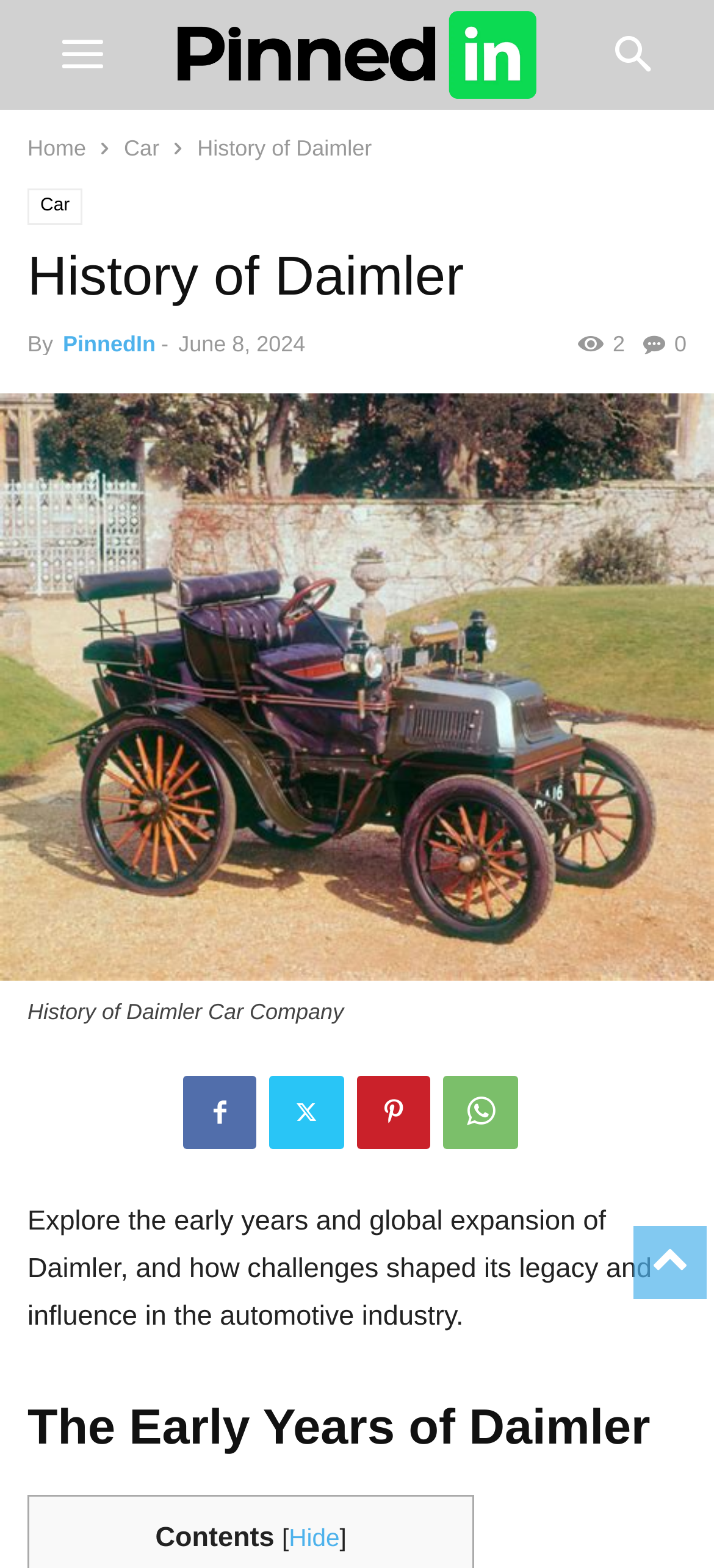Extract the main heading from the webpage content.

History of Daimler